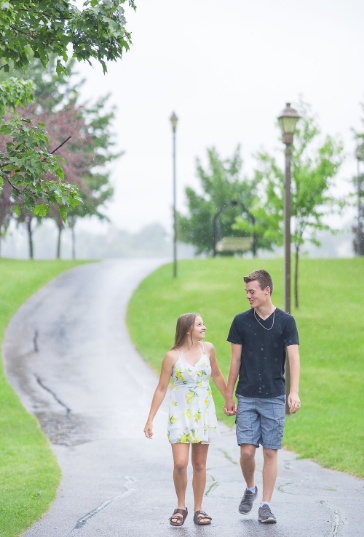What type of clothing is the man wearing?
Kindly offer a comprehensive and detailed response to the question.

According to the description, the man is dressed in a black t-shirt and shorts, which suggests that he is dressed in casual and comfortable clothing, fitting for a relaxed outdoor stroll.